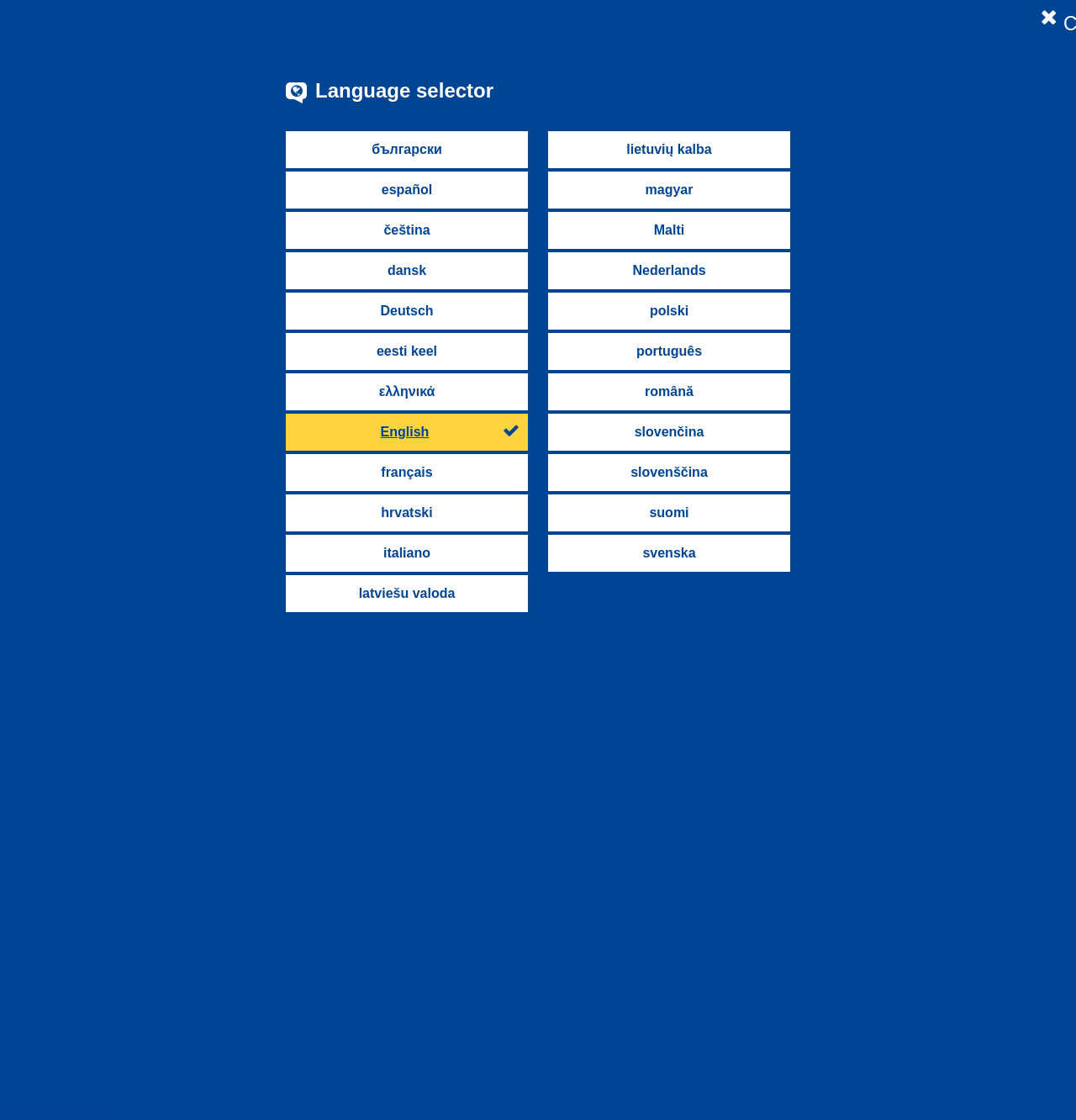Identify the bounding box coordinates of the clickable region required to complete the instruction: "Click on the link to learn about compensation". The coordinates should be given as four float numbers within the range of 0 and 1, i.e., [left, top, right, bottom].

[0.265, 0.17, 0.345, 0.183]